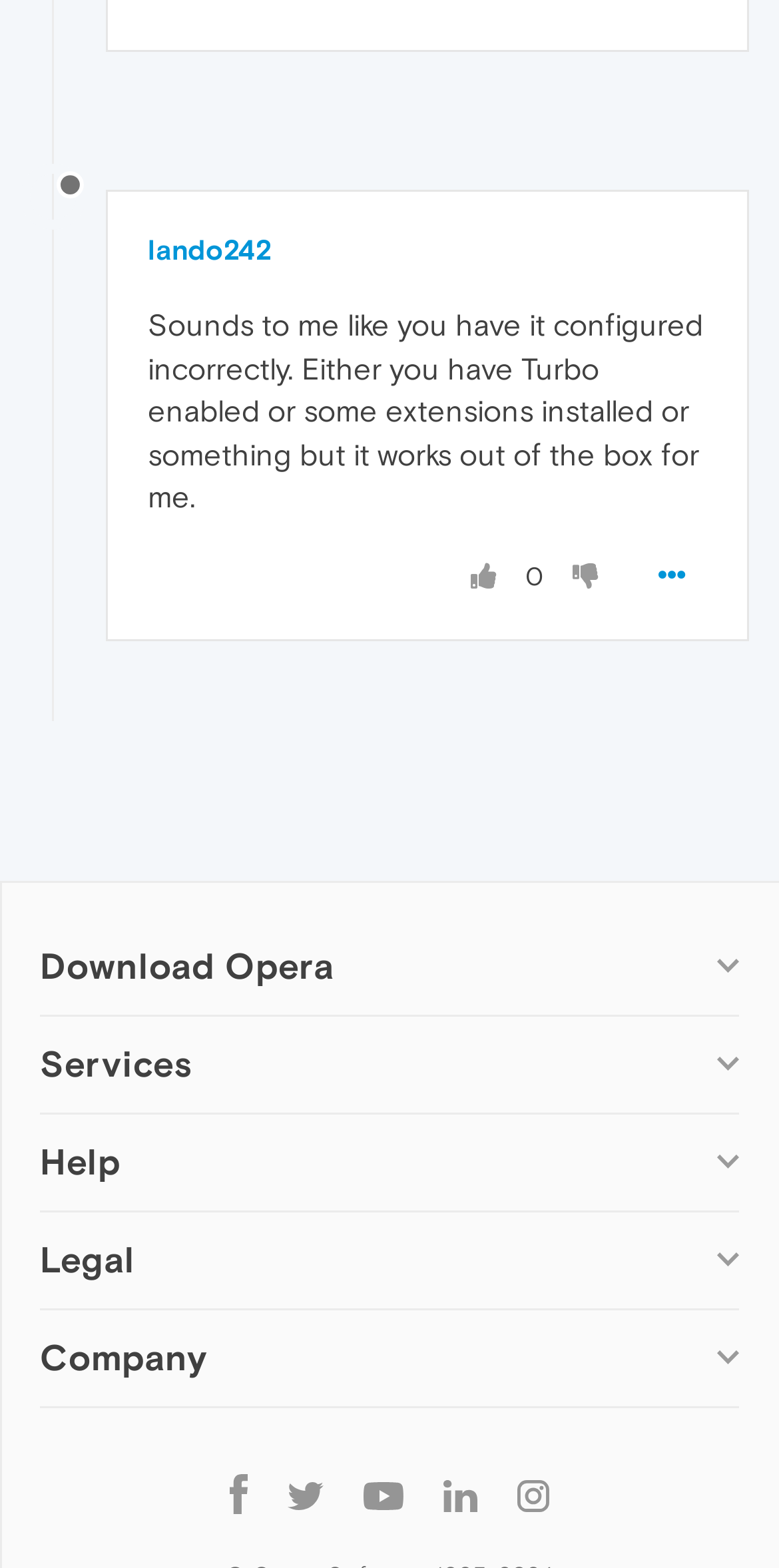What is the name of the section that provides help and support?
Please answer the question with a single word or phrase, referencing the image.

Help